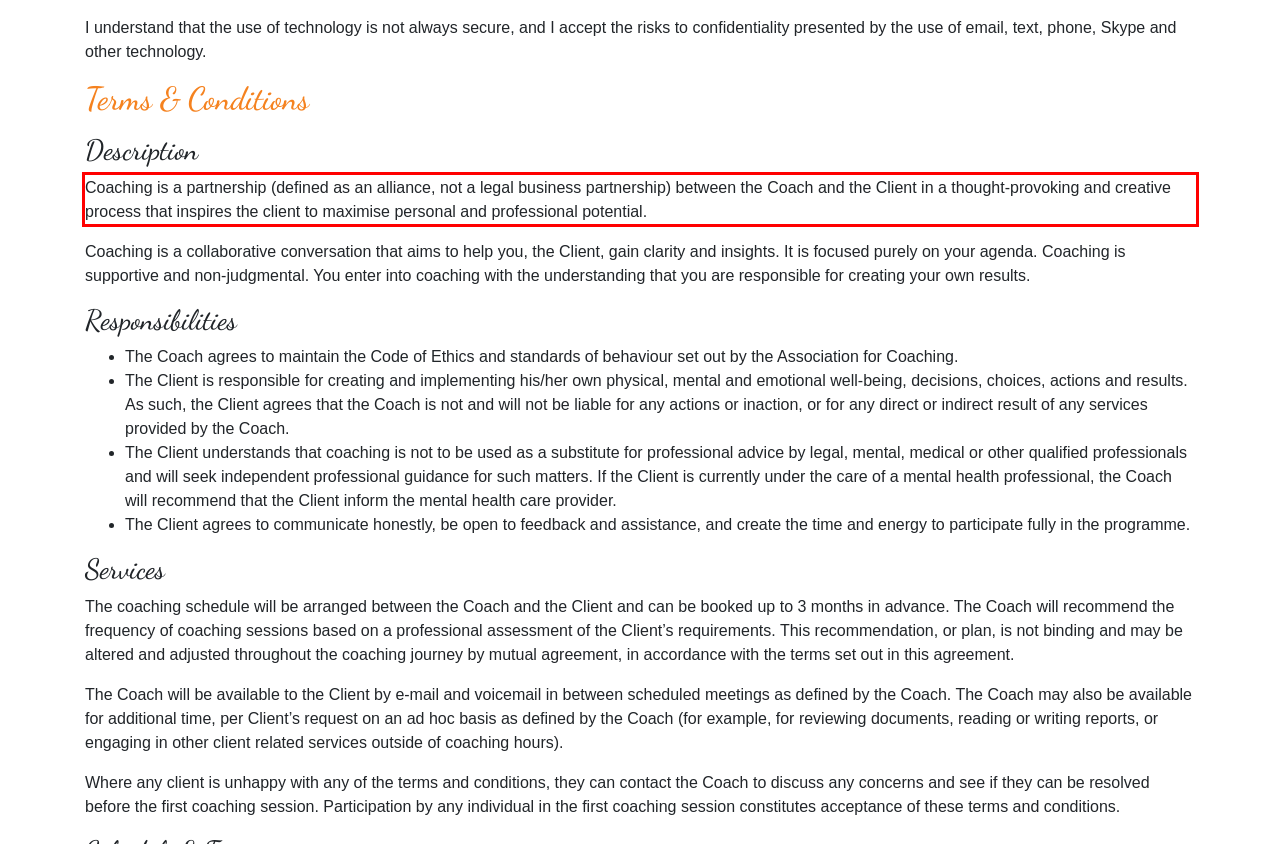Please perform OCR on the UI element surrounded by the red bounding box in the given webpage screenshot and extract its text content.

Coaching is a partnership (defined as an alliance, not a legal business partnership) between the Coach and the Client in a thought-provoking and creative process that inspires the client to maximise personal and professional potential.